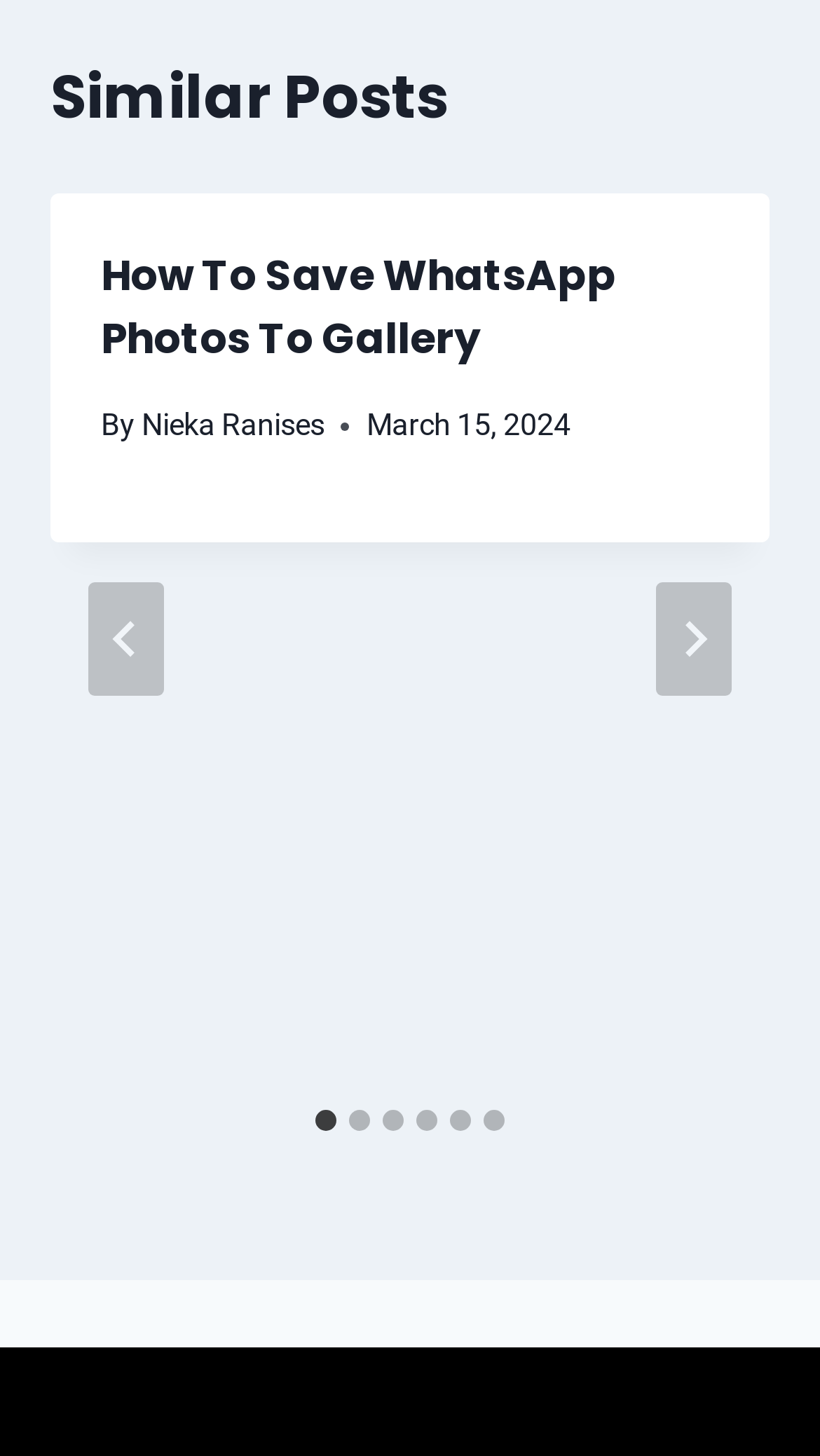How many slides are there in total?
Answer the question with a single word or phrase derived from the image.

6